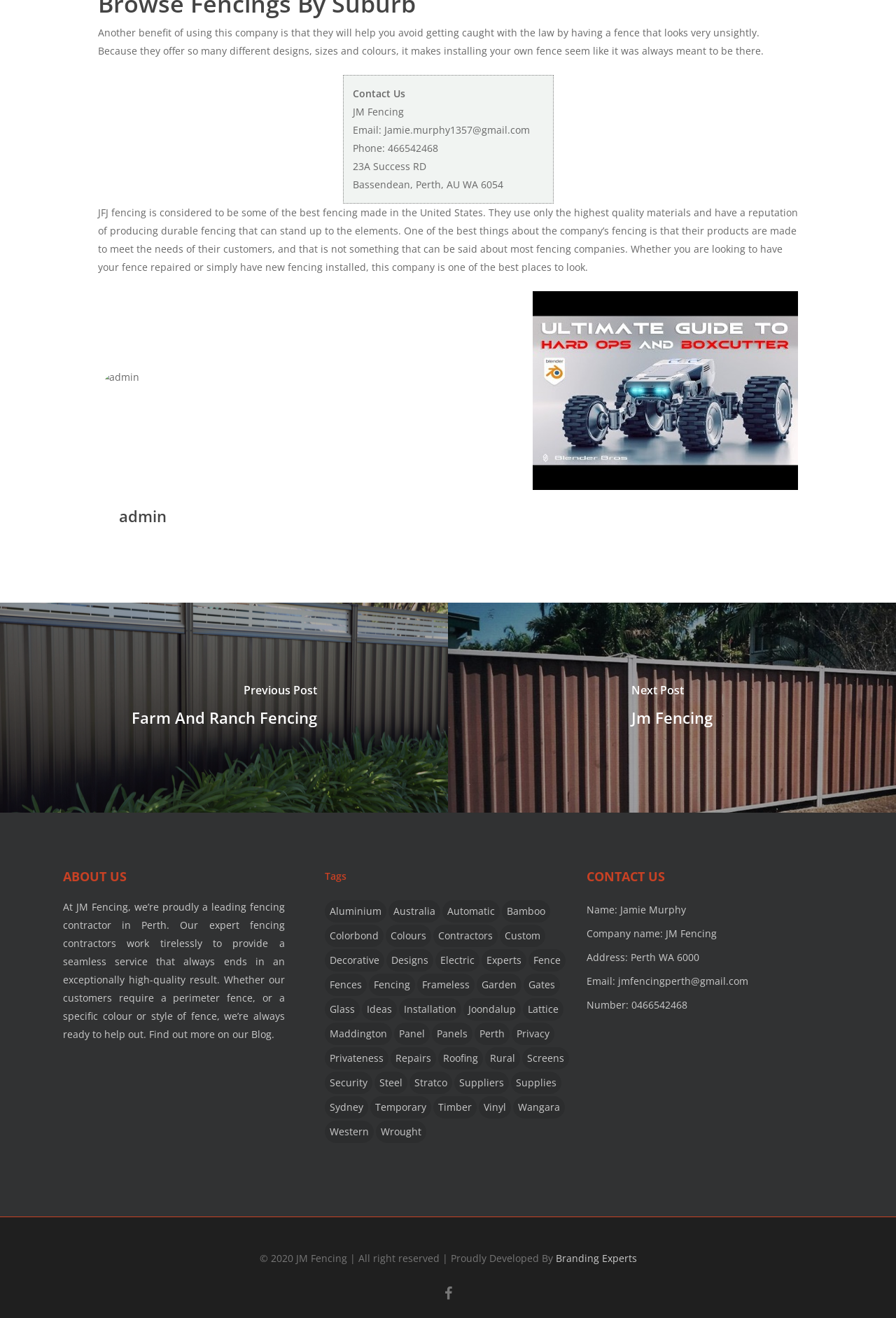Determine the bounding box coordinates for the area you should click to complete the following instruction: "Click the 'Contact Us' link".

[0.393, 0.066, 0.452, 0.076]